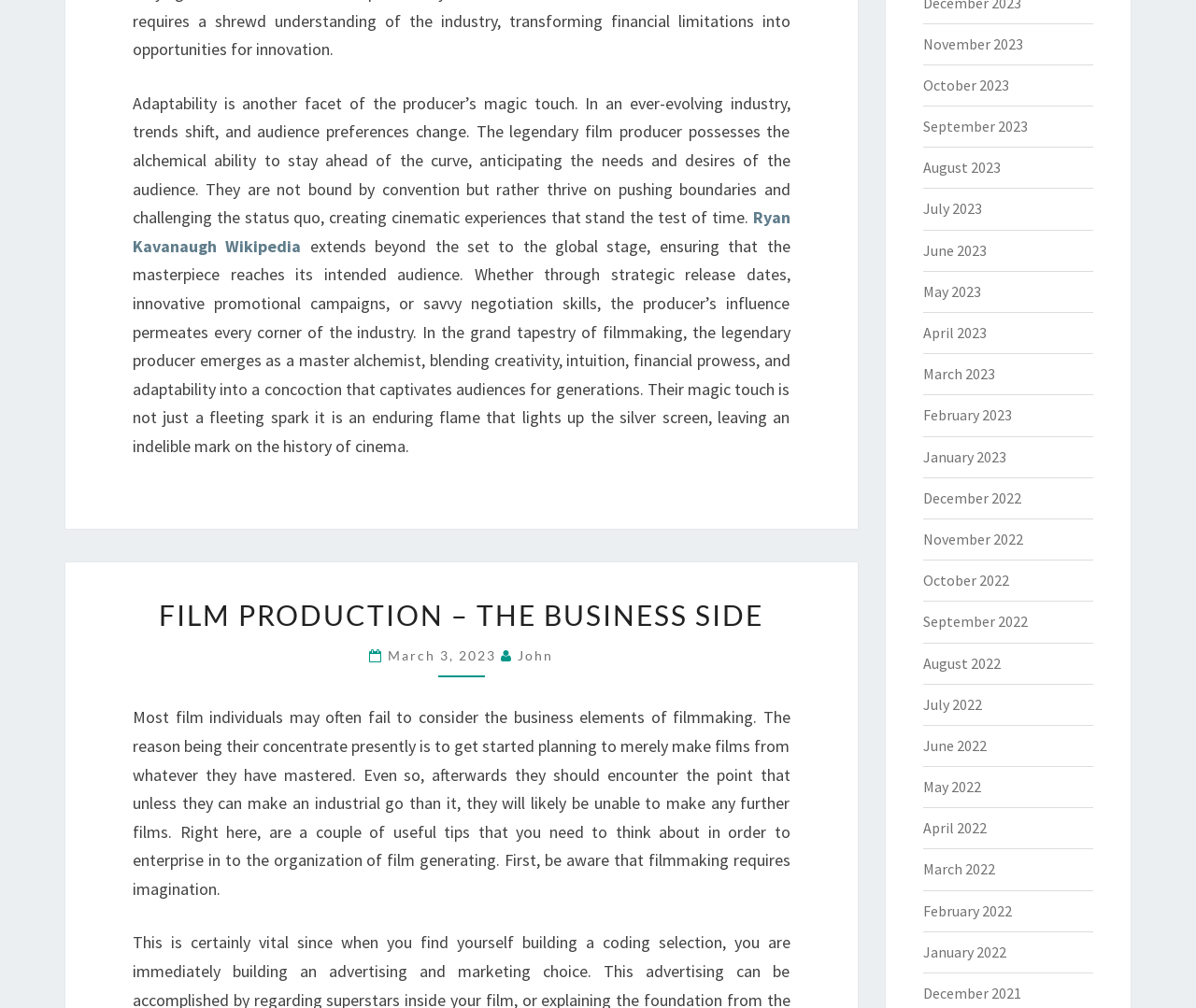What is the key to a legendary film producer's success?
Give a one-word or short-phrase answer derived from the screenshot.

Adaptability